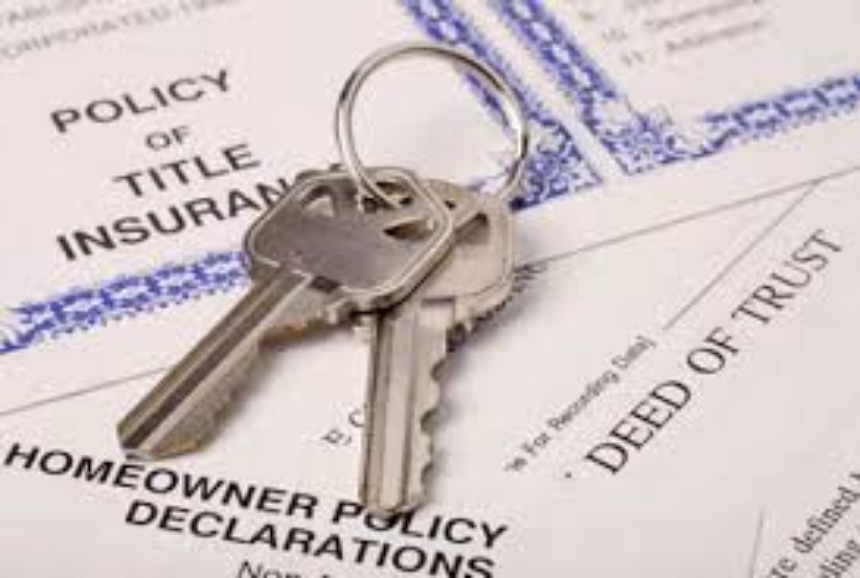Break down the image and describe every detail you can observe.

The image features a close-up view of a set of keys resting on important real estate documents. The keys, attached to a metal ring, symbolize ownership and access to a new property. Beneath the keys is a document prominently titled "POLICY OF TITLE INSURANCE," highlighting its significance in the real estate transaction process. Additionally, the text `"DEED OF TRUST"` suggests that this is part of a legal agreement related to the property. The arrangement of these elements conveys the essential components involved in securing and ensuring ownership of real estate, emphasizing the importance of title insurance in safeguarding a homeowner's investment.